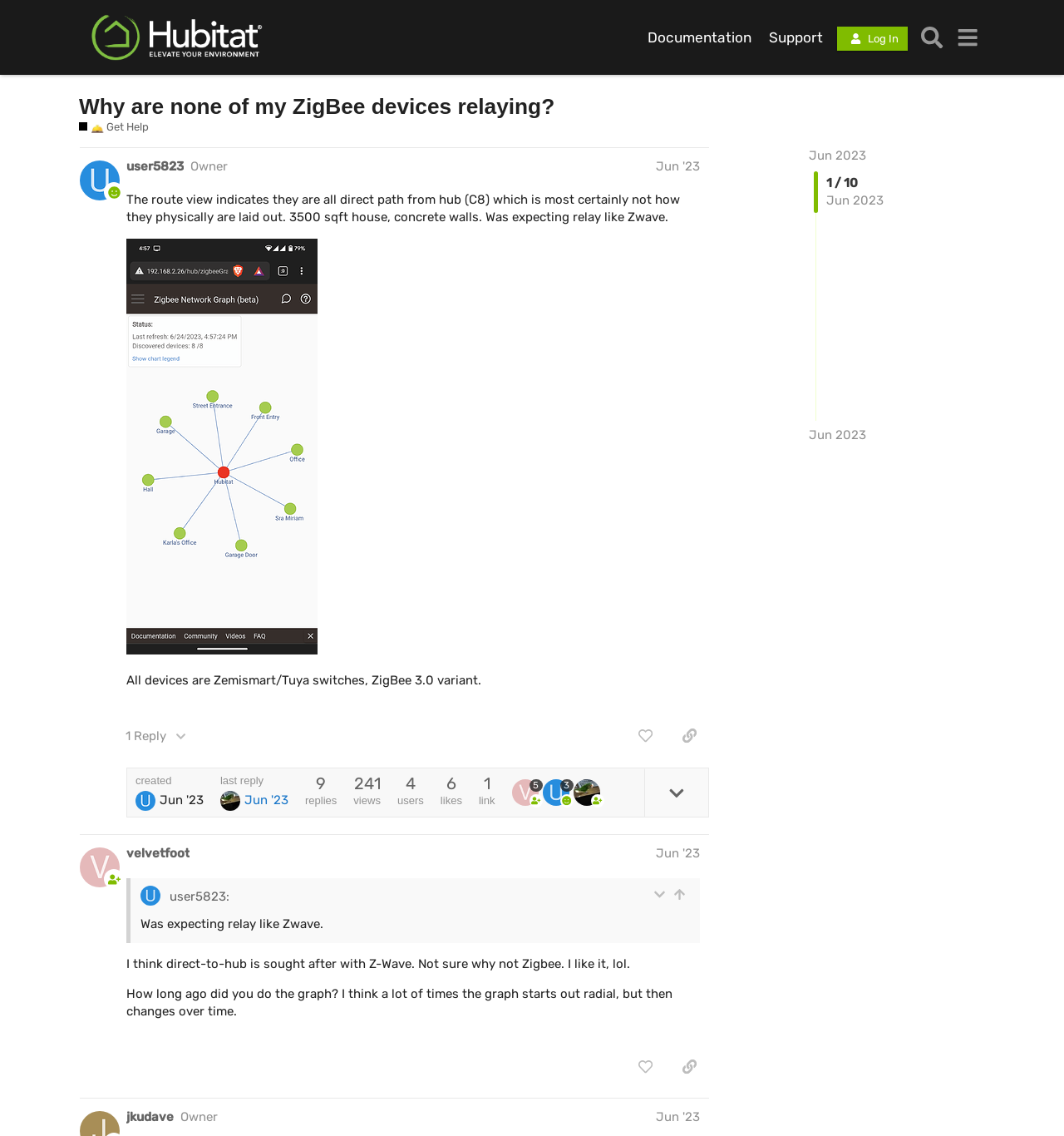Construct a comprehensive caption that outlines the webpage's structure and content.

This webpage appears to be a forum discussion thread. At the top, there is a header section with a logo image, links to "Documentation" and "Support", a "Log In" button, and a search button. Below the header, there is a heading that reads "Why are none of my ZigBee devices relaying?" followed by a brief description and a link to "Get Help".

The main content of the page is divided into two posts, each with its own section. The first post, labeled "post #1 by @user5823", contains a heading with the user's name and title, followed by a description of the issue they are experiencing with their ZigBee devices. There is also an image attached to the post, labeled "Screenshot_20230624-165728". The post has a "Reply" button and shows the number of replies, views, and likes.

The second post, labeled "post #2 by @velvetfoot", is a response to the first post. It contains a heading with the user's name and title, followed by a quote from the original post and a response to the issue. This post also has a "Reply" button and shows the number of replies, views, and likes.

Throughout the page, there are various buttons and links, such as "like this post", "copy a link to this post to clipboard", and "expand topic details". There are also indicators showing the number of replies, views, and likes for each post.